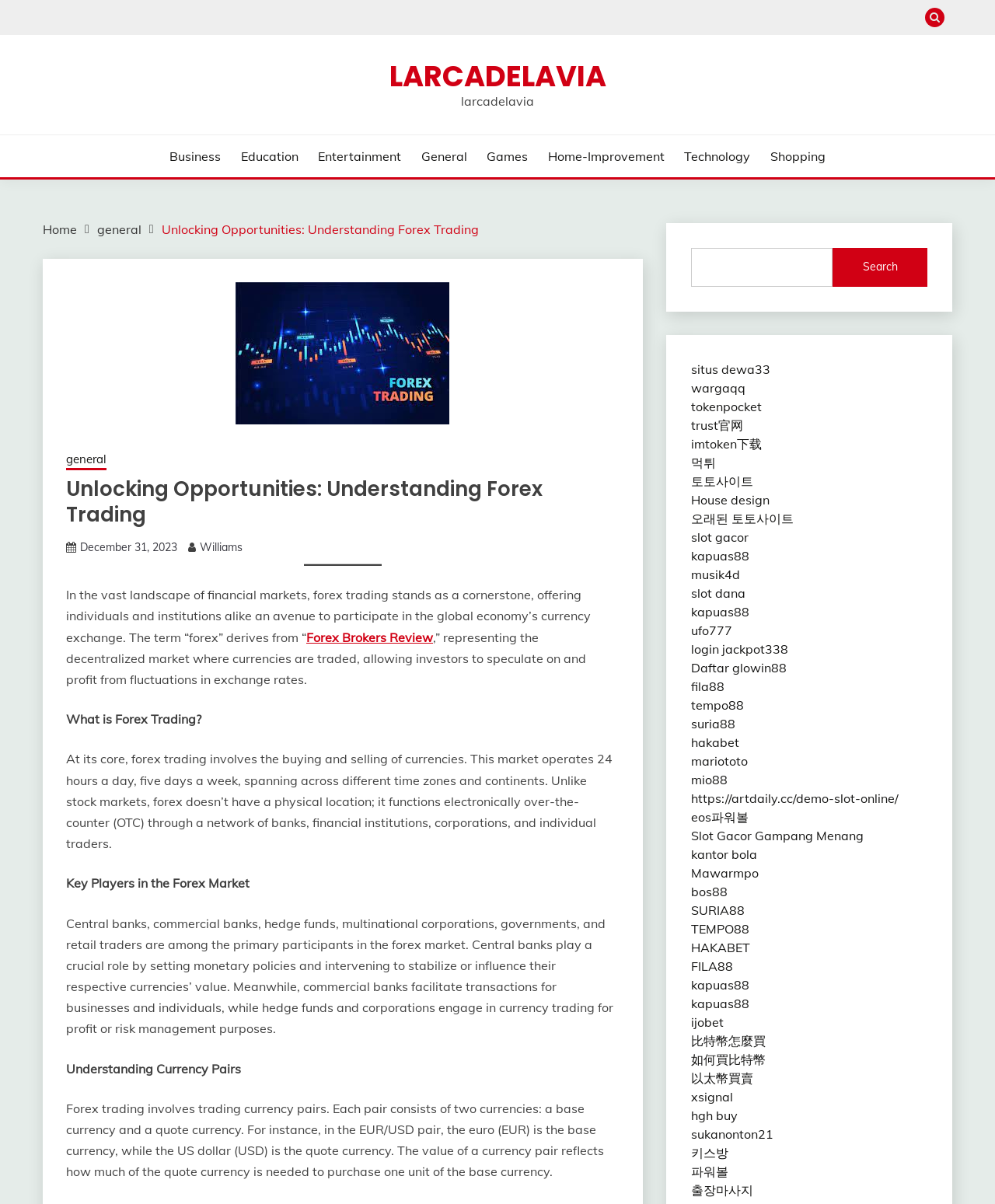Locate the bounding box coordinates of the area you need to click to fulfill this instruction: 'Click on the 'Forex Brokers Review' link'. The coordinates must be in the form of four float numbers ranging from 0 to 1: [left, top, right, bottom].

[0.308, 0.523, 0.435, 0.536]